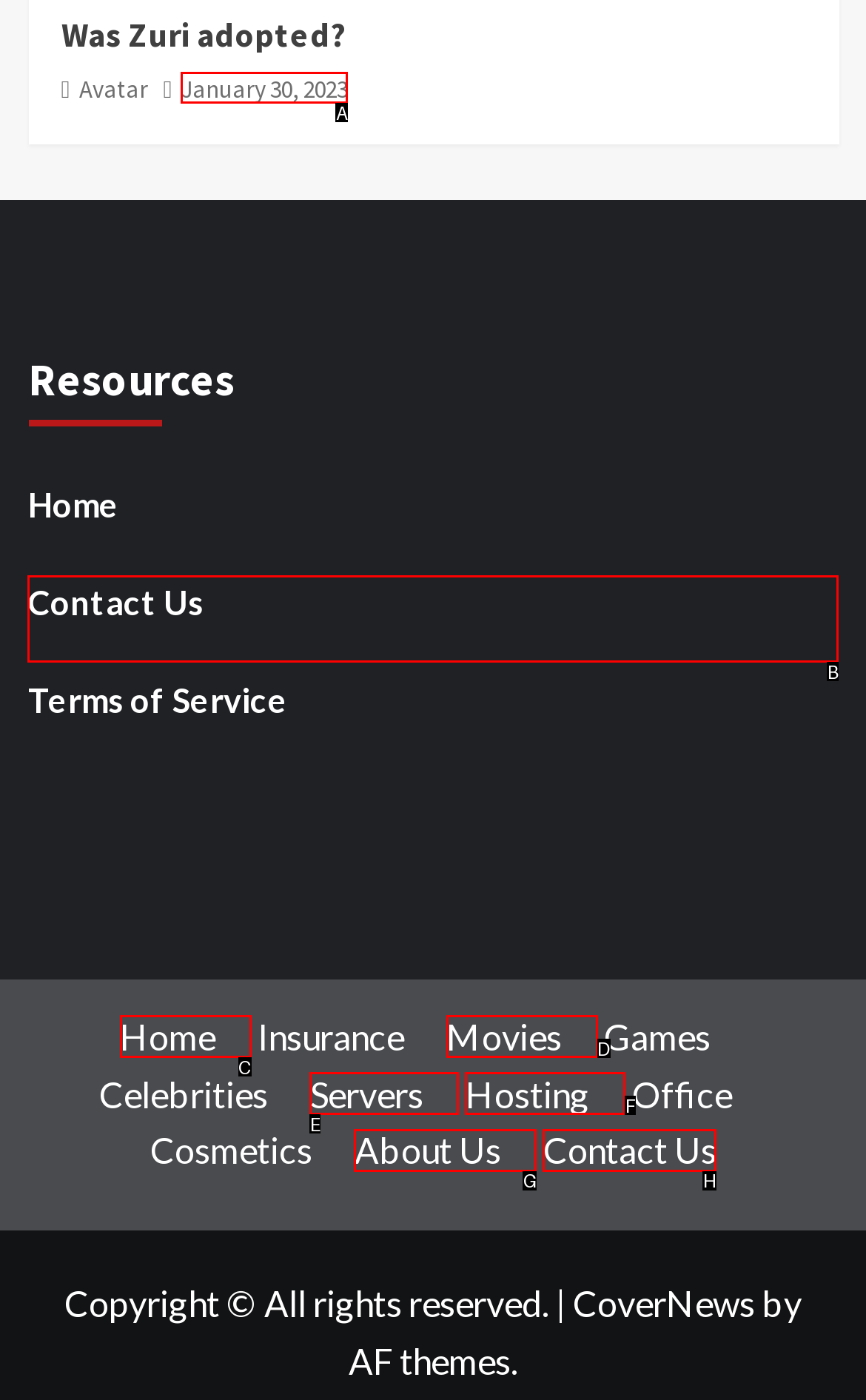Determine which option matches the element description: Contact Us
Answer using the letter of the correct option.

H